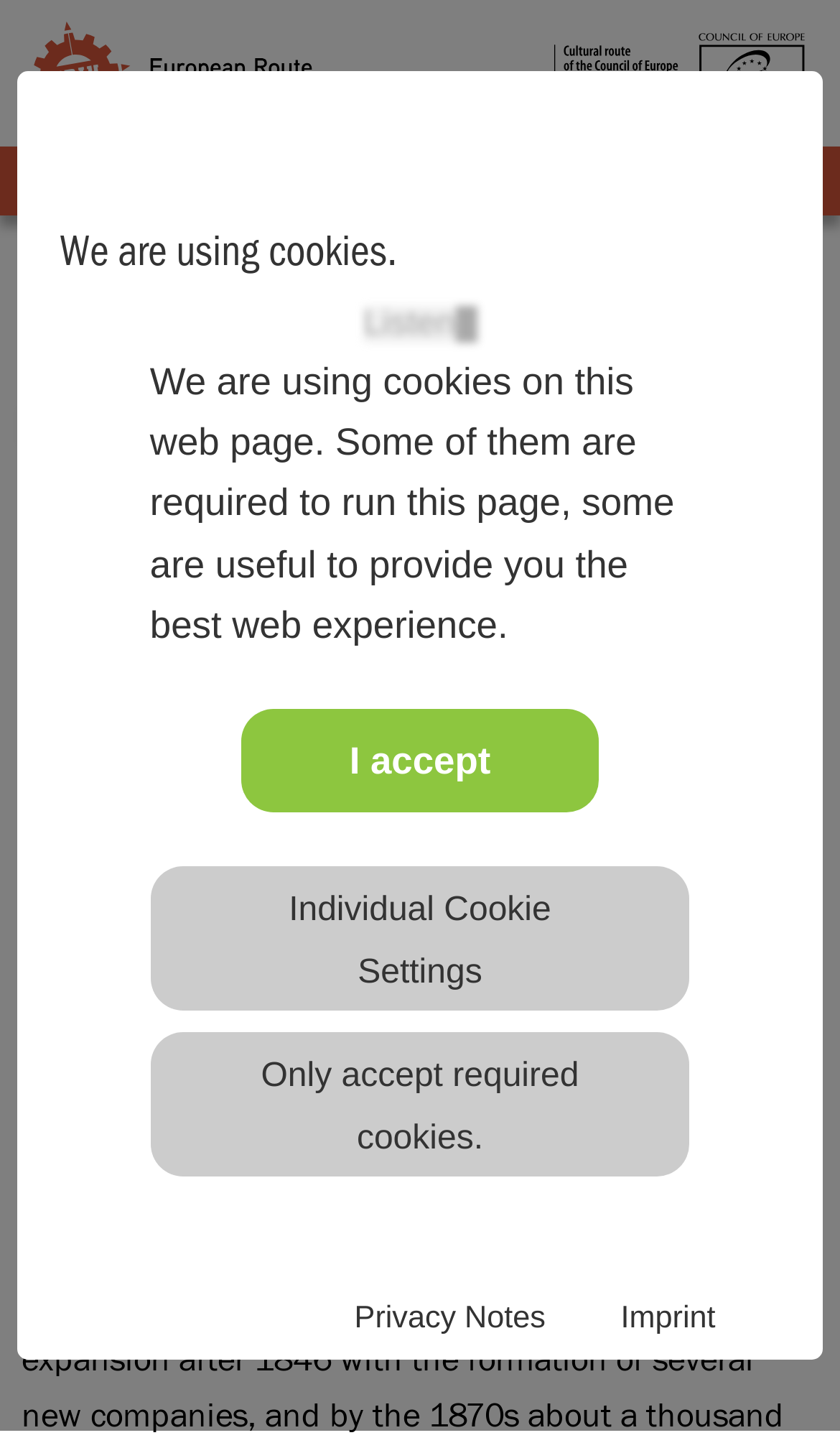Using the information in the image, give a comprehensive answer to the question: 
What is the logo above the navigation menu?

I found the answer by examining the image element with the description 'ERIH Logo' which is located above the navigation menu, indicated by its bounding box coordinates [0.026, 0.015, 0.435, 0.089].